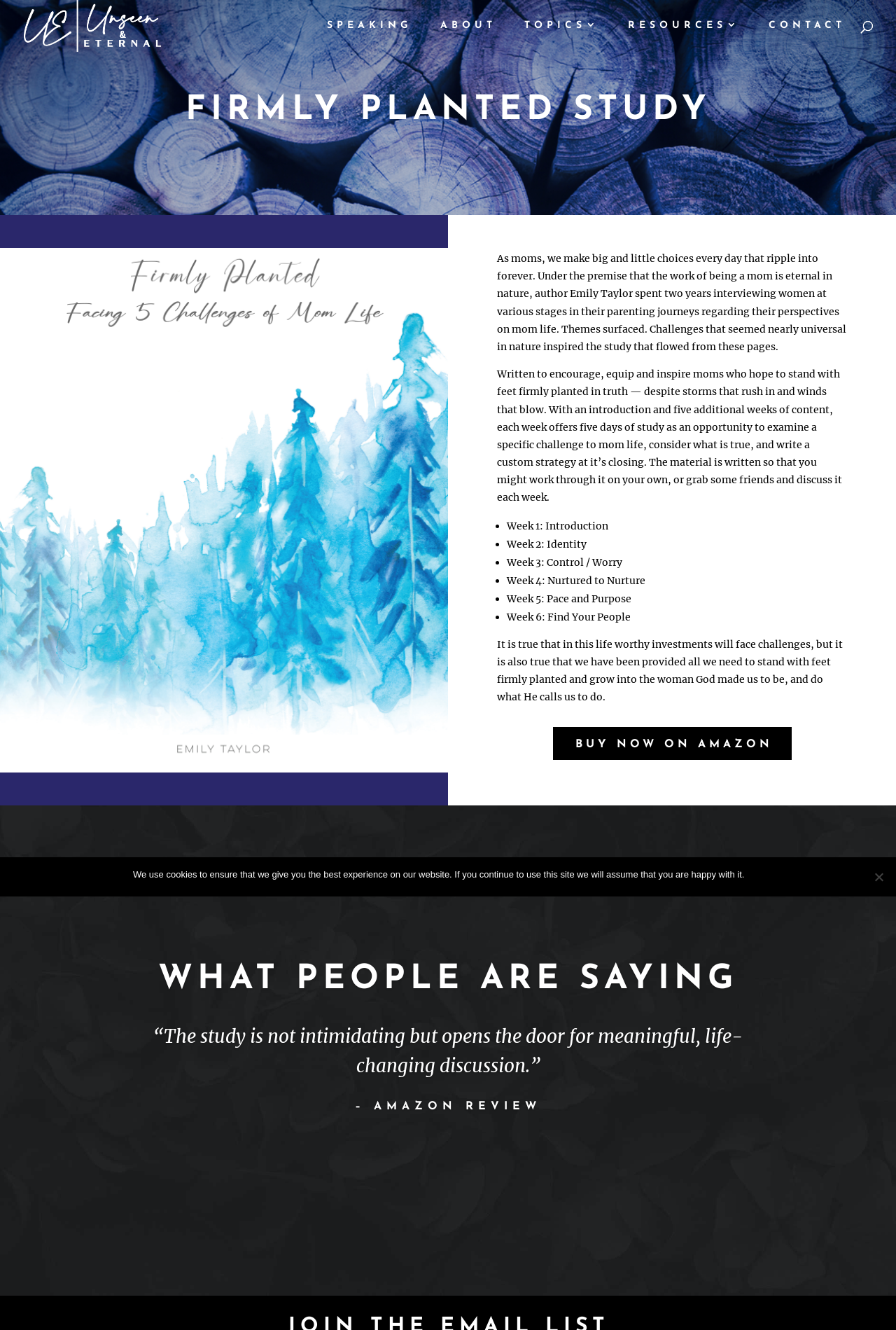Determine the bounding box of the UI element mentioned here: "Resources". The coordinates must be in the format [left, top, right, bottom] with values ranging from 0 to 1.

[0.701, 0.016, 0.827, 0.039]